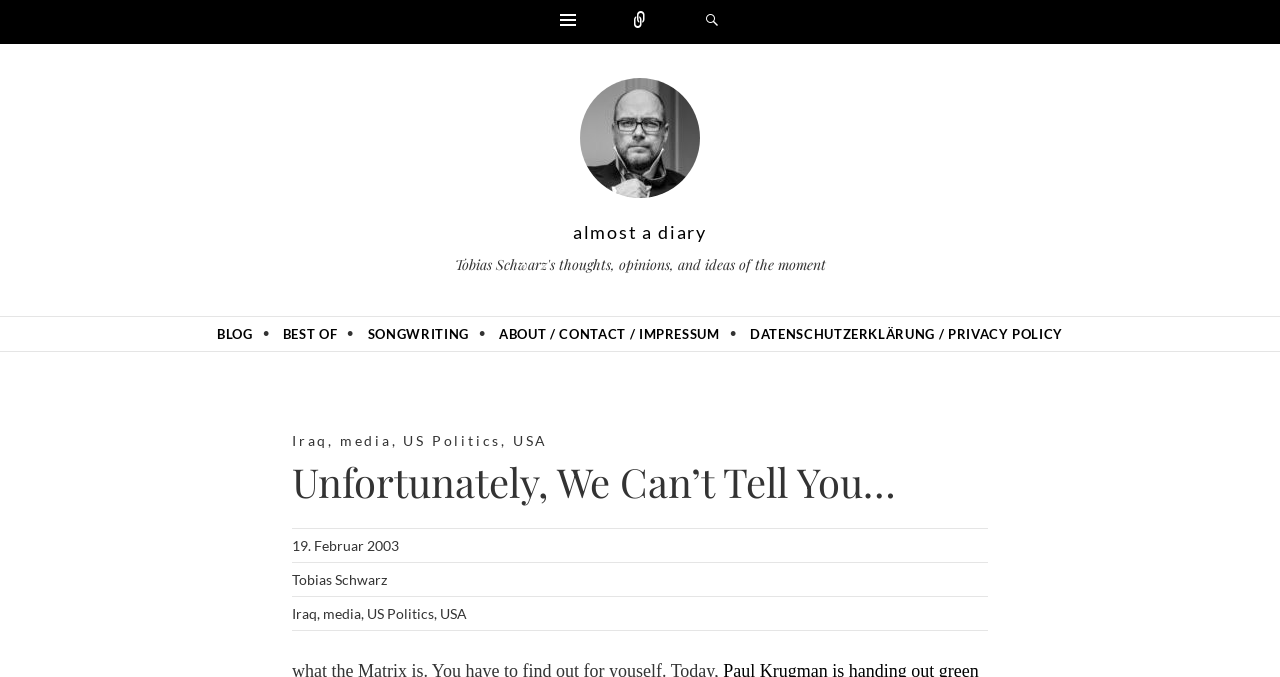Describe all the key features of the webpage in detail.

This webpage appears to be a personal blog or diary, titled "almost a diary" by Tobias Schwarz. At the top, there are three links: "Widgets", "Zählen", and "Suchen", which are positioned horizontally and take up a small portion of the screen. Below these links, there is a larger heading that reads "almost a diary" and another heading that describes the blog as "Tobias Schwarz's thoughts, opinions, and ideas of the moment".

On the left side of the page, there are several links to different sections of the blog, including "BLOG", "BEST OF", "SONGWRITING", "ABOUT / CONTACT / IMPRESSUM", and "DATENSCHUTZERKLÄRUNG / PRIVACY POLICY". The "DATENSCHUTZERKLÄRUNG / PRIVACY POLICY" link is followed by a section with several links to specific topics, including "Iraq", "media", "US Politics", and "USA".

The main content of the page appears to be a blog post titled "Unfortunately, We Can’t Tell You…", which takes up most of the screen. At the bottom of the page, there is a footer section with links to the date "19. Februar 2003", the author "Tobias Schwarz", and several topics, including "Iraq", "media", "US Politics", and "USA".